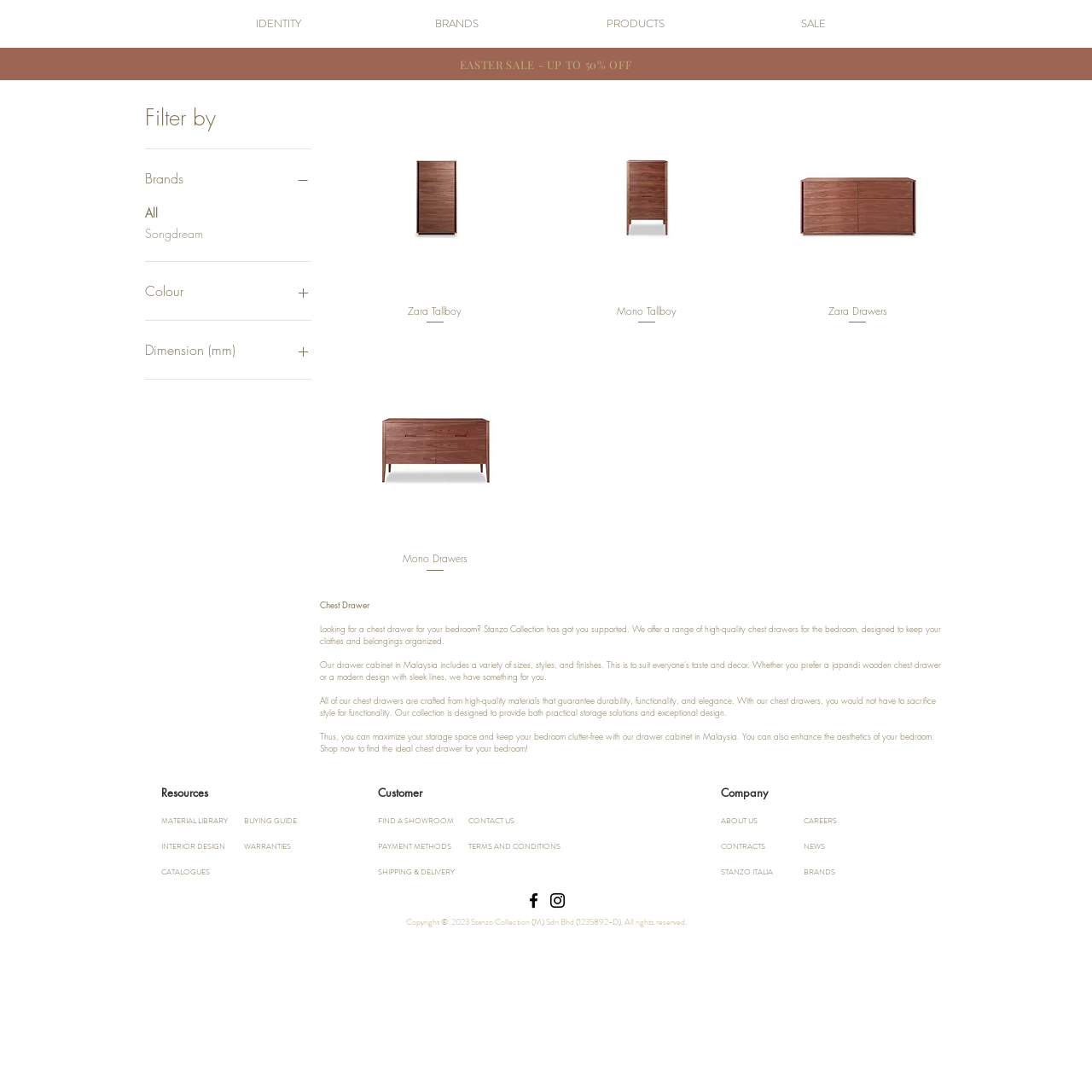Please determine the bounding box coordinates for the UI element described as: "Brands".

[0.133, 0.152, 0.285, 0.174]